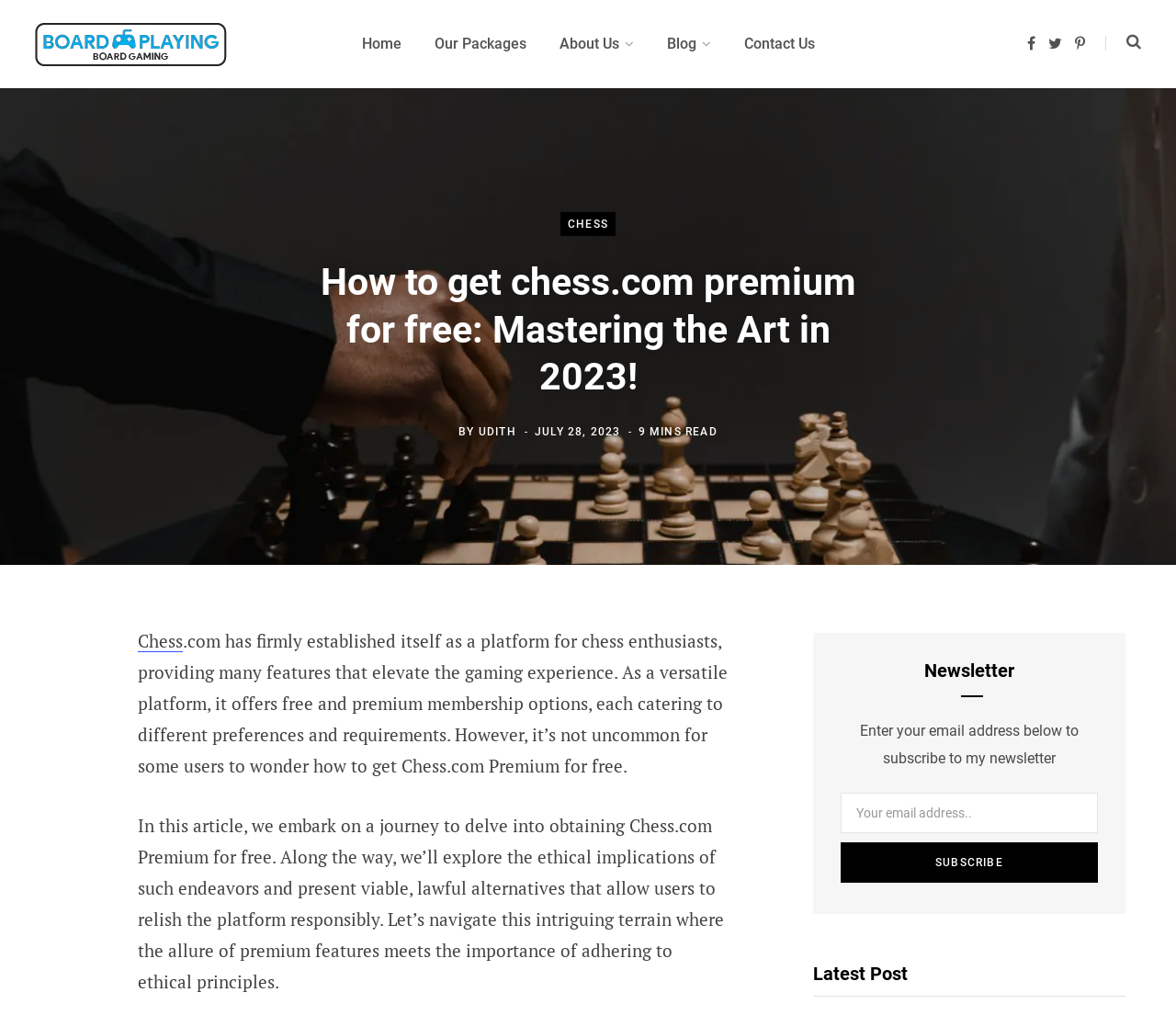Find and specify the bounding box coordinates that correspond to the clickable region for the instruction: "Click on the 'Blog' link".

[0.553, 0.0, 0.618, 0.087]